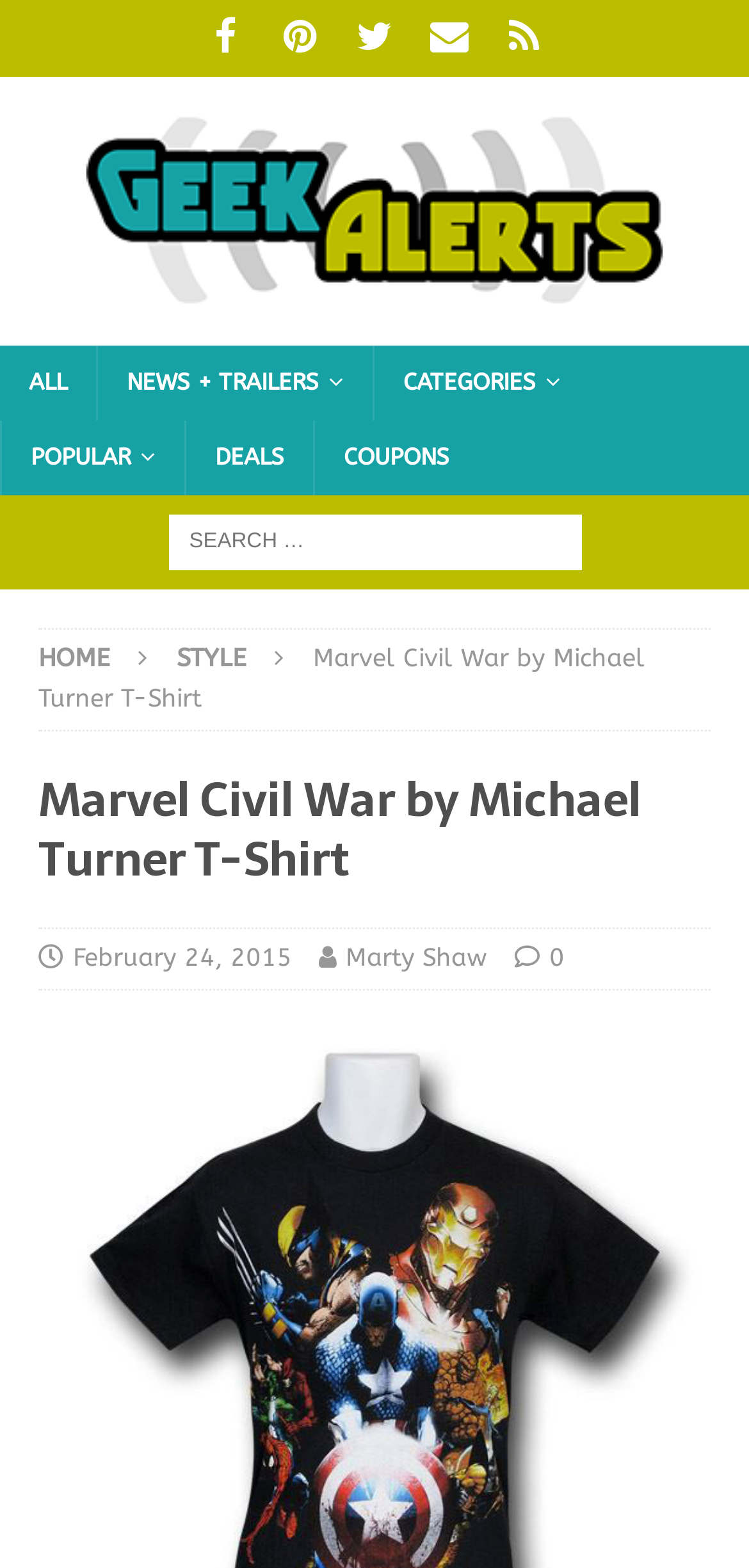How many comments does the article have?
Look at the image and respond with a one-word or short-phrase answer.

0